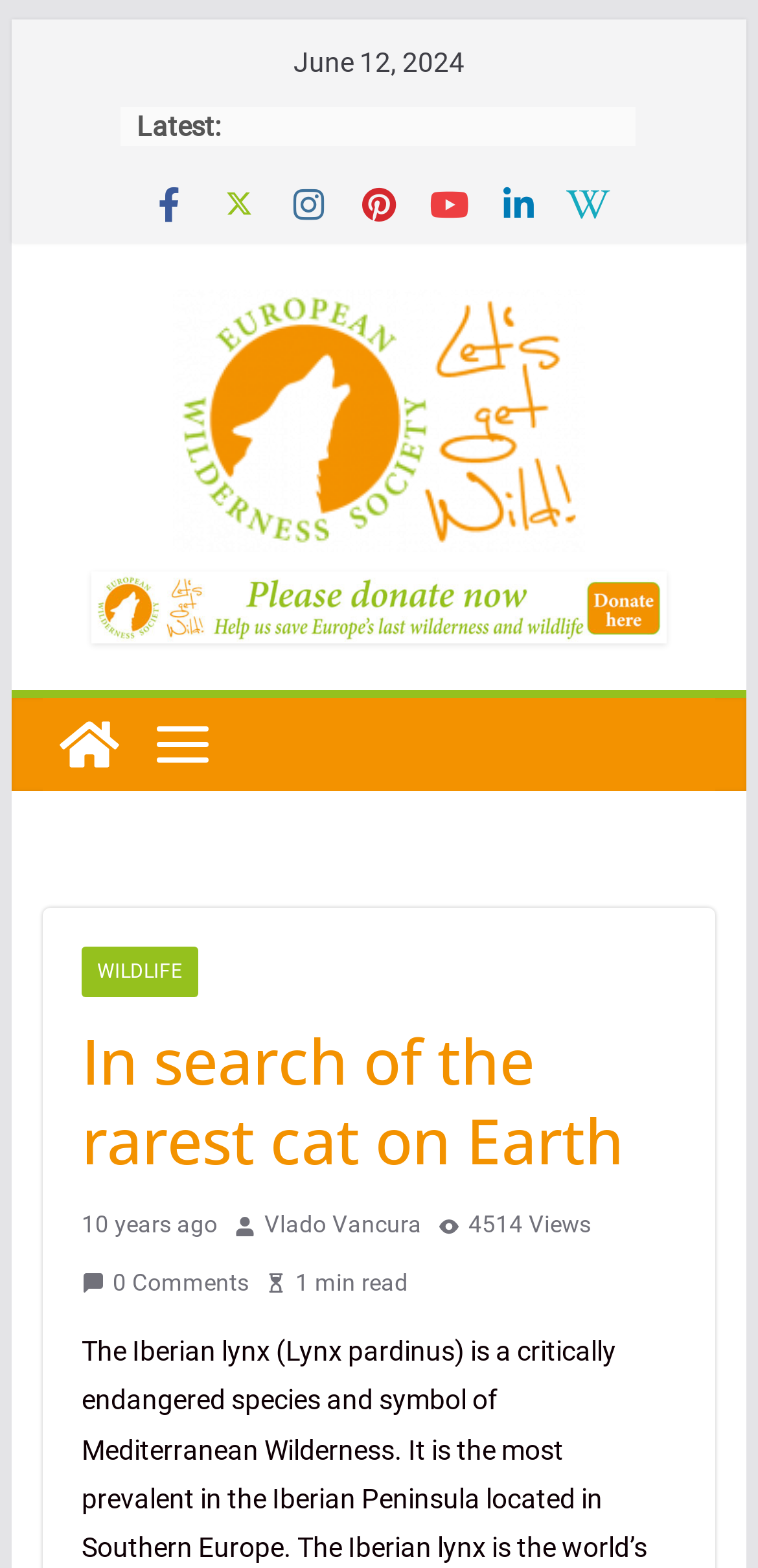Please answer the following question using a single word or phrase: 
What is the estimated reading time of the article?

1 min read